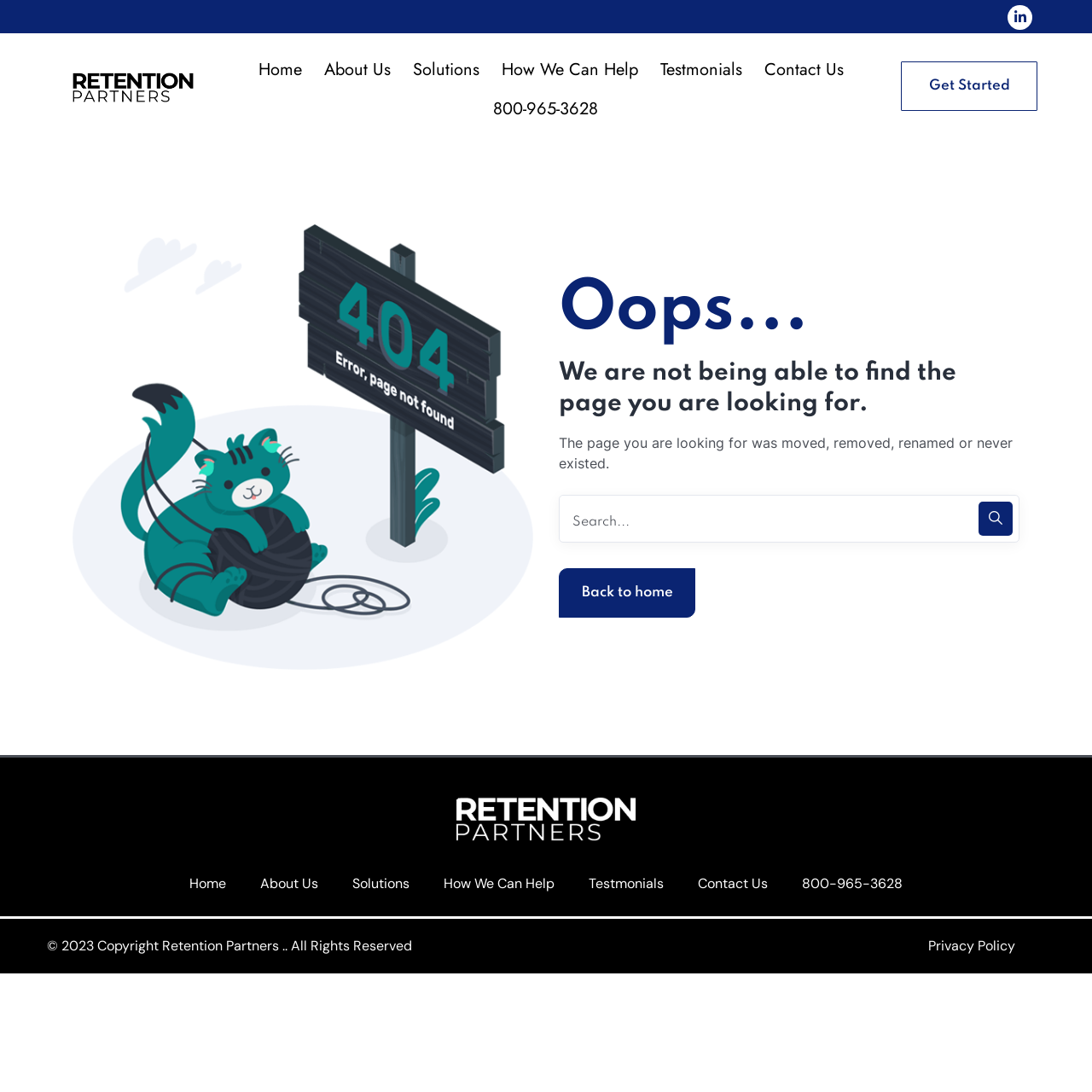Determine the bounding box coordinates of the element that should be clicked to execute the following command: "Get started".

[0.825, 0.056, 0.95, 0.102]